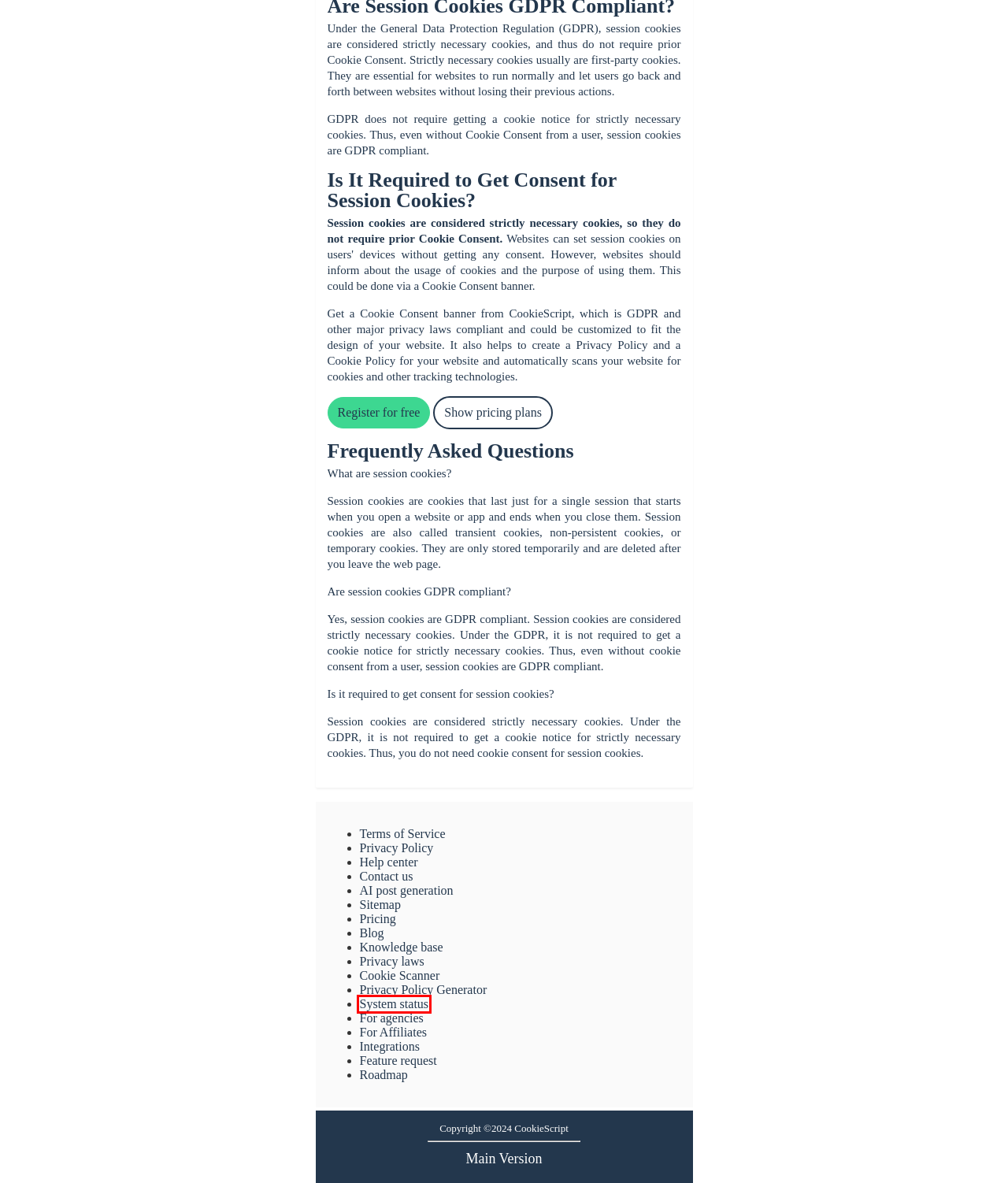You are provided with a screenshot of a webpage where a red rectangle bounding box surrounds an element. Choose the description that best matches the new webpage after clicking the element in the red bounding box. Here are the choices:
A. CookieScript status
B. What is Cookie Consent and Why Should it Matter to Website Owners?
C. Feature requests | CookieScript
D. What are Session Cookies, do They Need a Cookie Consent?
E. A complete GDPR compliance checklist for your website
F. CookieScript Feedback
G. Register with CookieScript
H. CookieScript pricing plans for websites

A